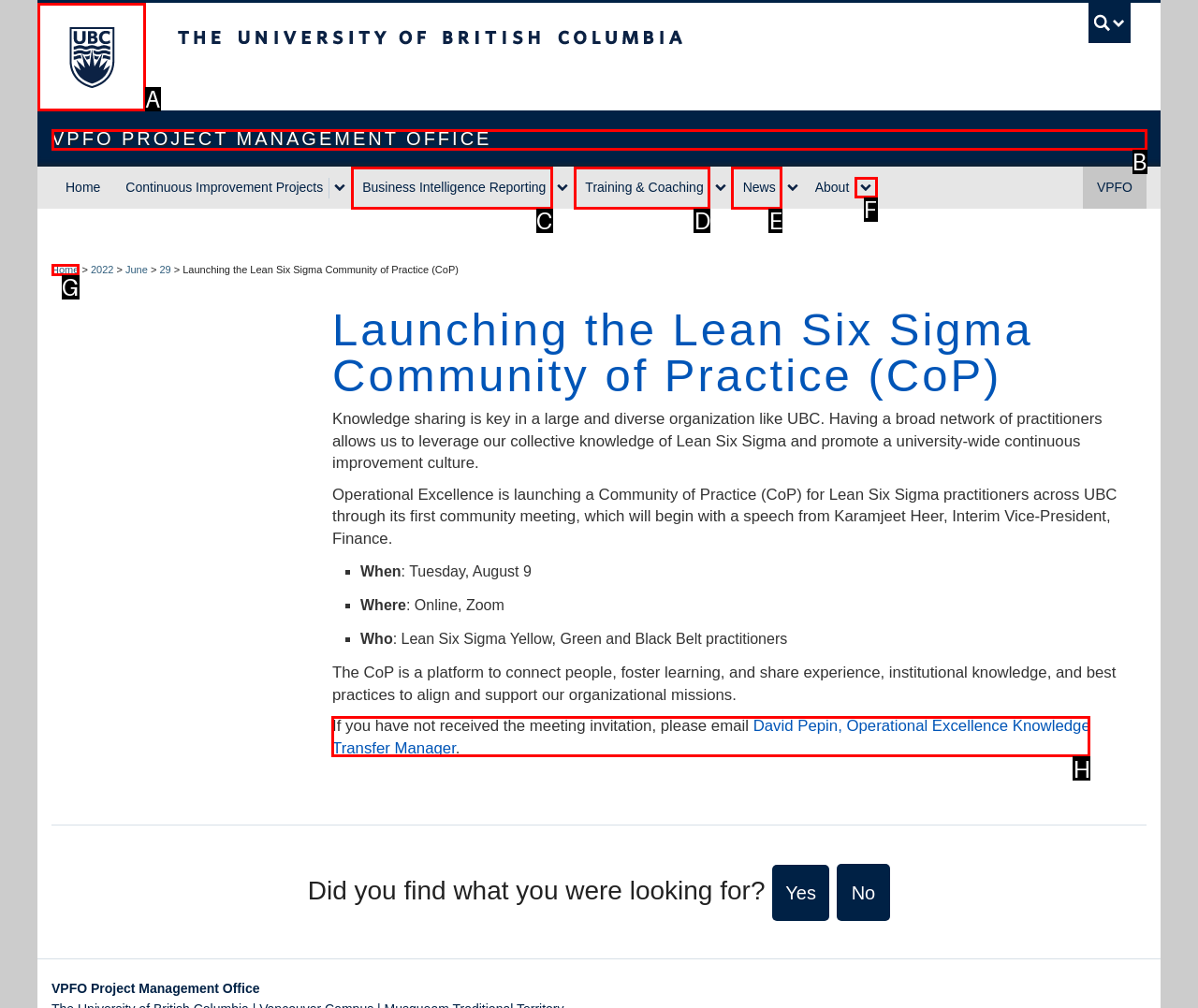Determine which UI element you should click to perform the task: Contact David Pepin, Operational Excellence Knowledge Transfer Manager
Provide the letter of the correct option from the given choices directly.

H